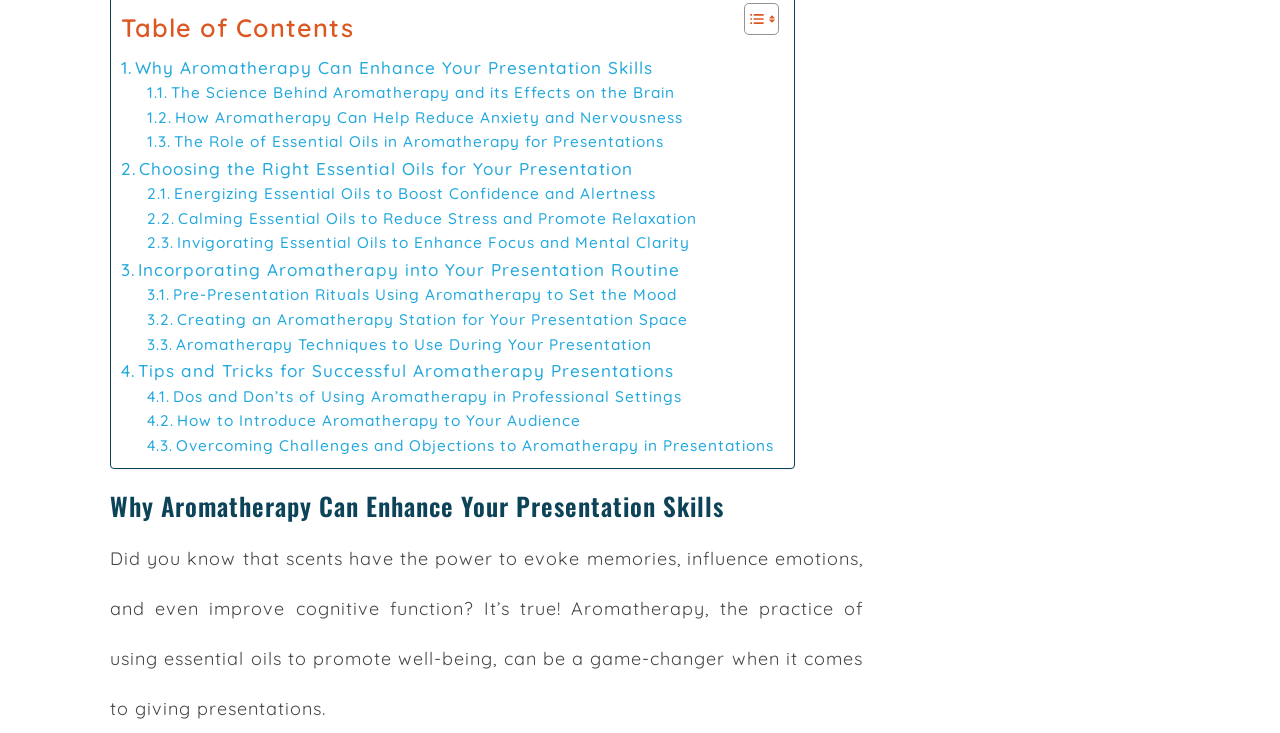Provide a one-word or one-phrase answer to the question:
How many links are there on this webpage?

15